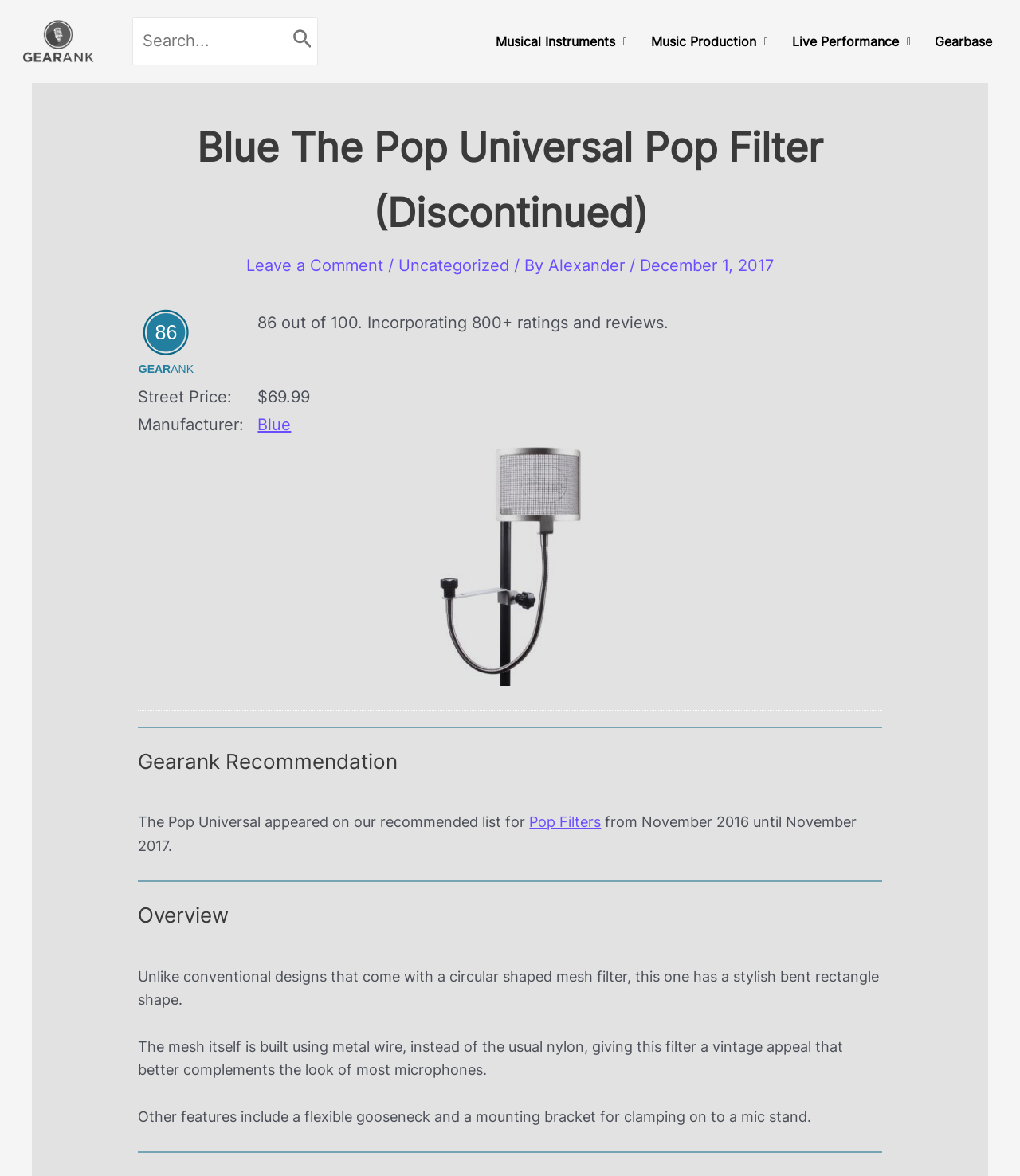Please answer the following question using a single word or phrase: 
What is the manufacturer of the Blue The Pop Universal Pop Filter?

Blue